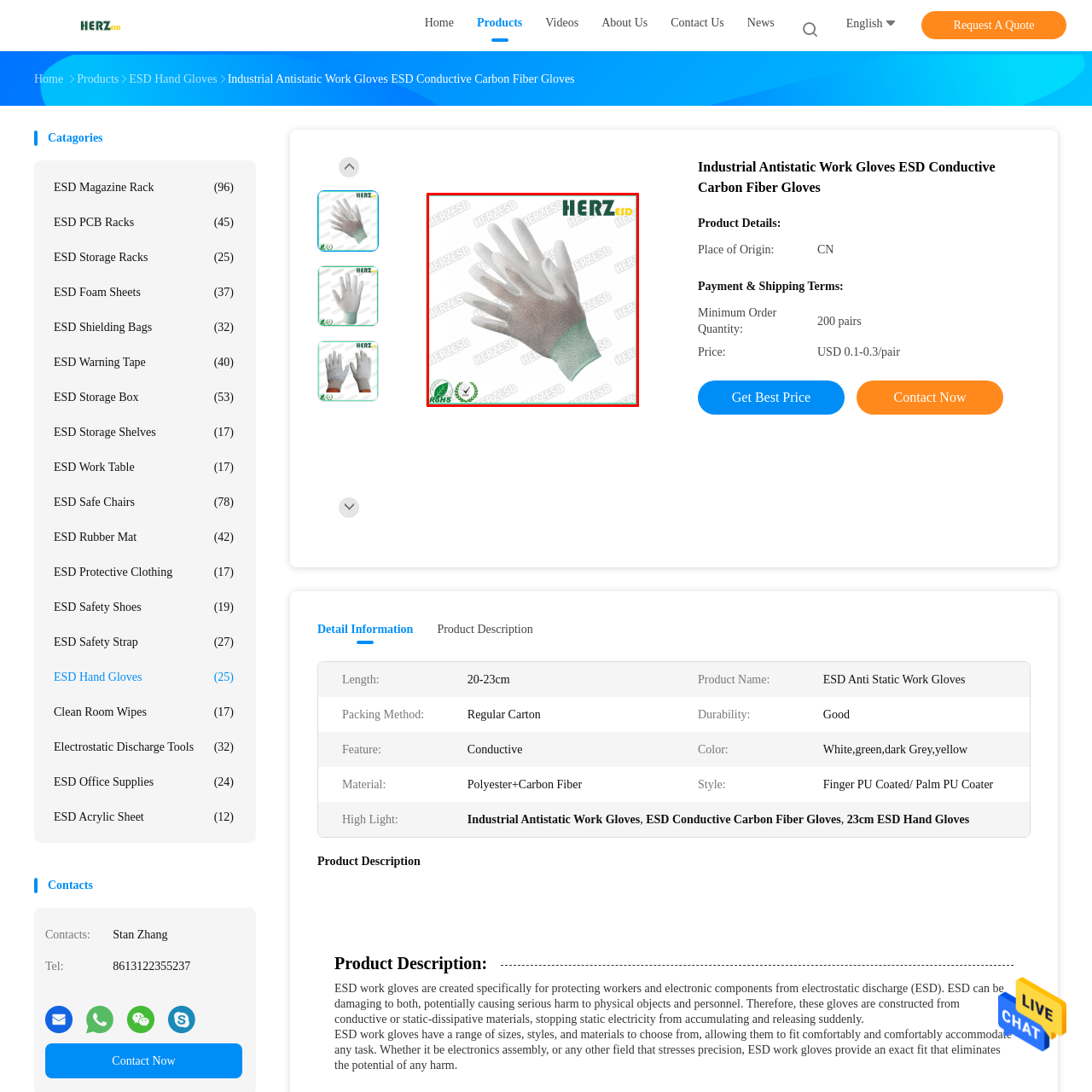Generate a detailed caption for the image within the red outlined area.

The image showcases a pair of industrial antistatic work gloves made from conductive carbon fiber, designed specifically for electrostatic discharge (ESD) protection. The gloves feature a lightweight, breathable construction with a textured surface for enhanced grip, making them ideal for various electronic assembly tasks. They are highlighted with a mint green cuff, ensuring a snug fit while providing comfort during extended use. The background prominently displays the HERZ ESD logo, indicating the manufacturer's commitment to quality and safety standards, with certification marks suggesting compliance with industry regulations such as ROHS. These gloves are essential for professionals working in environments sensitive to static electricity, ensuring worker safety and equipment protection.